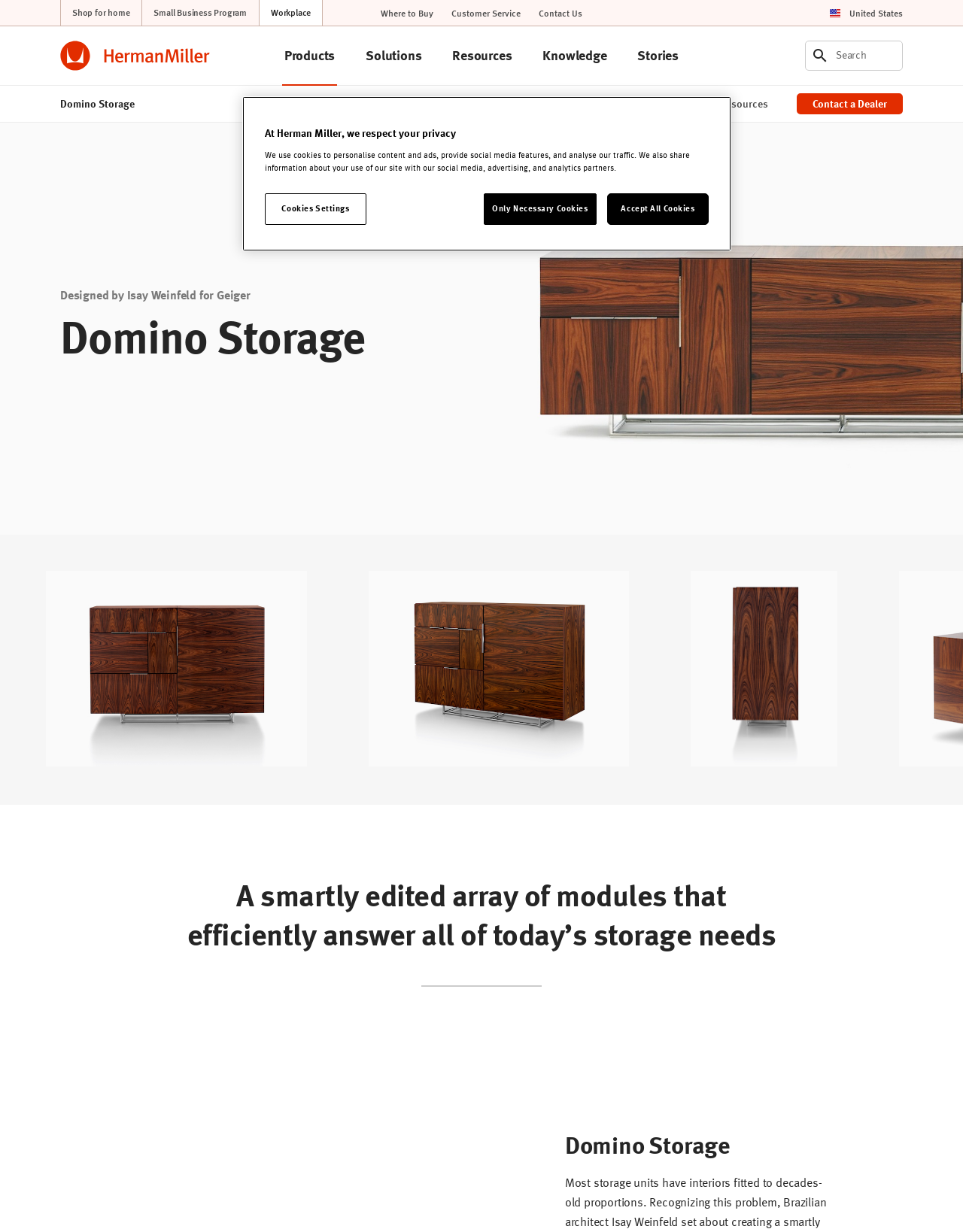Please locate the UI element described by "Where to Buy" and provide its bounding box coordinates.

[0.395, 0.006, 0.45, 0.016]